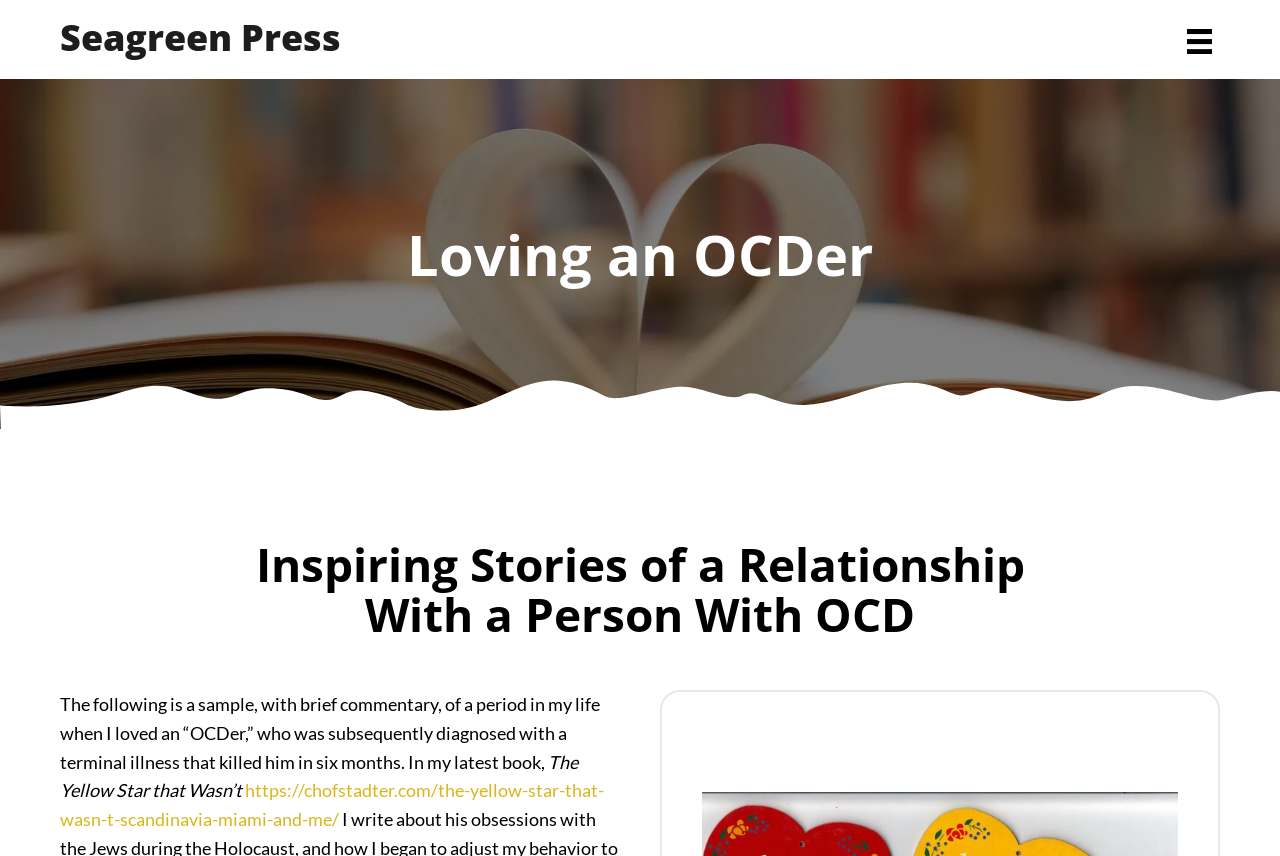Provide a brief response in the form of a single word or phrase:
What is the name of the press mentioned on the webpage?

Seagreen Press